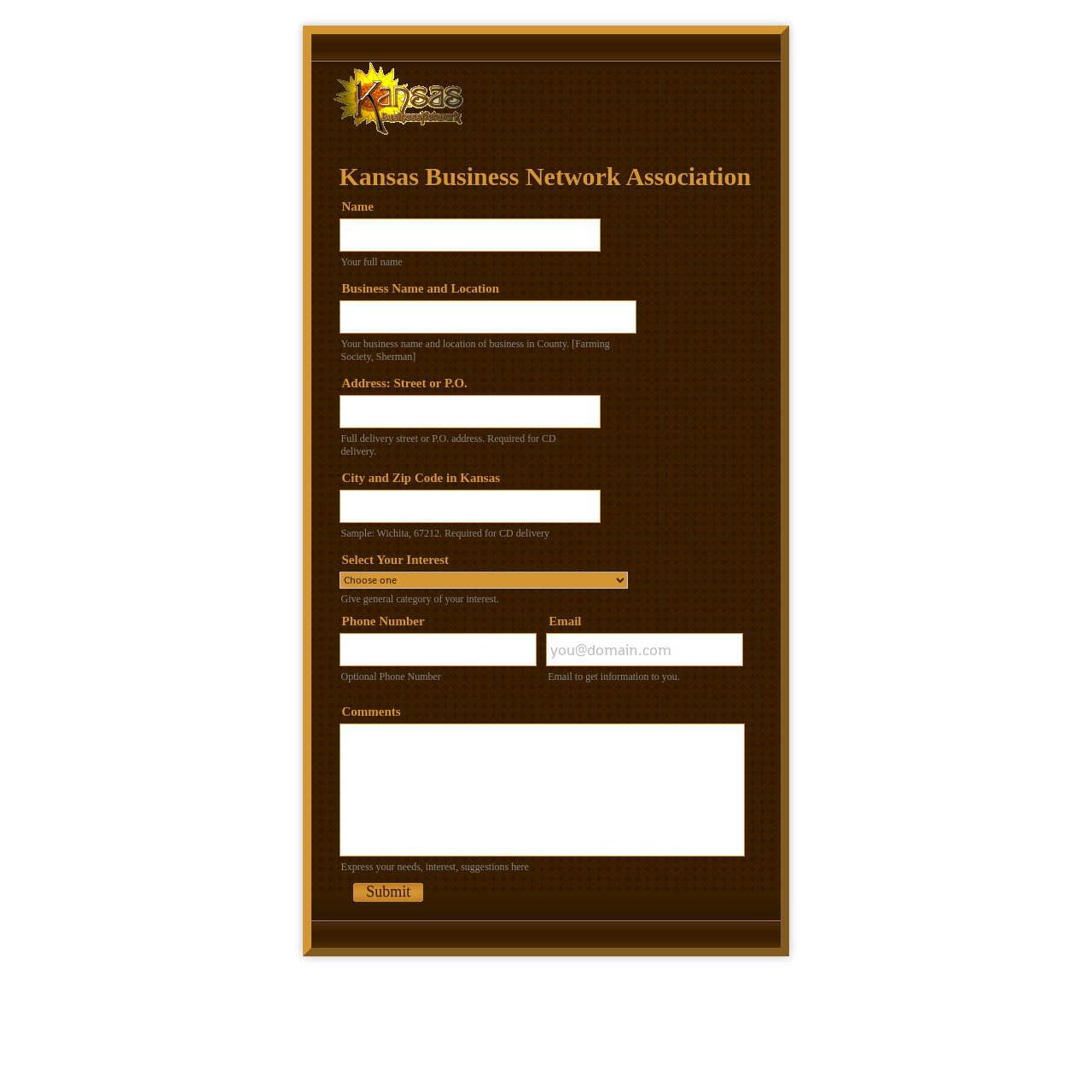Given the element description: "parent_node: Your full name name="text2"", predict the bounding box coordinates of the UI element it refers to, using four float numbers between 0 and 1, i.e., [left, top, right, bottom].

[0.311, 0.2, 0.55, 0.23]